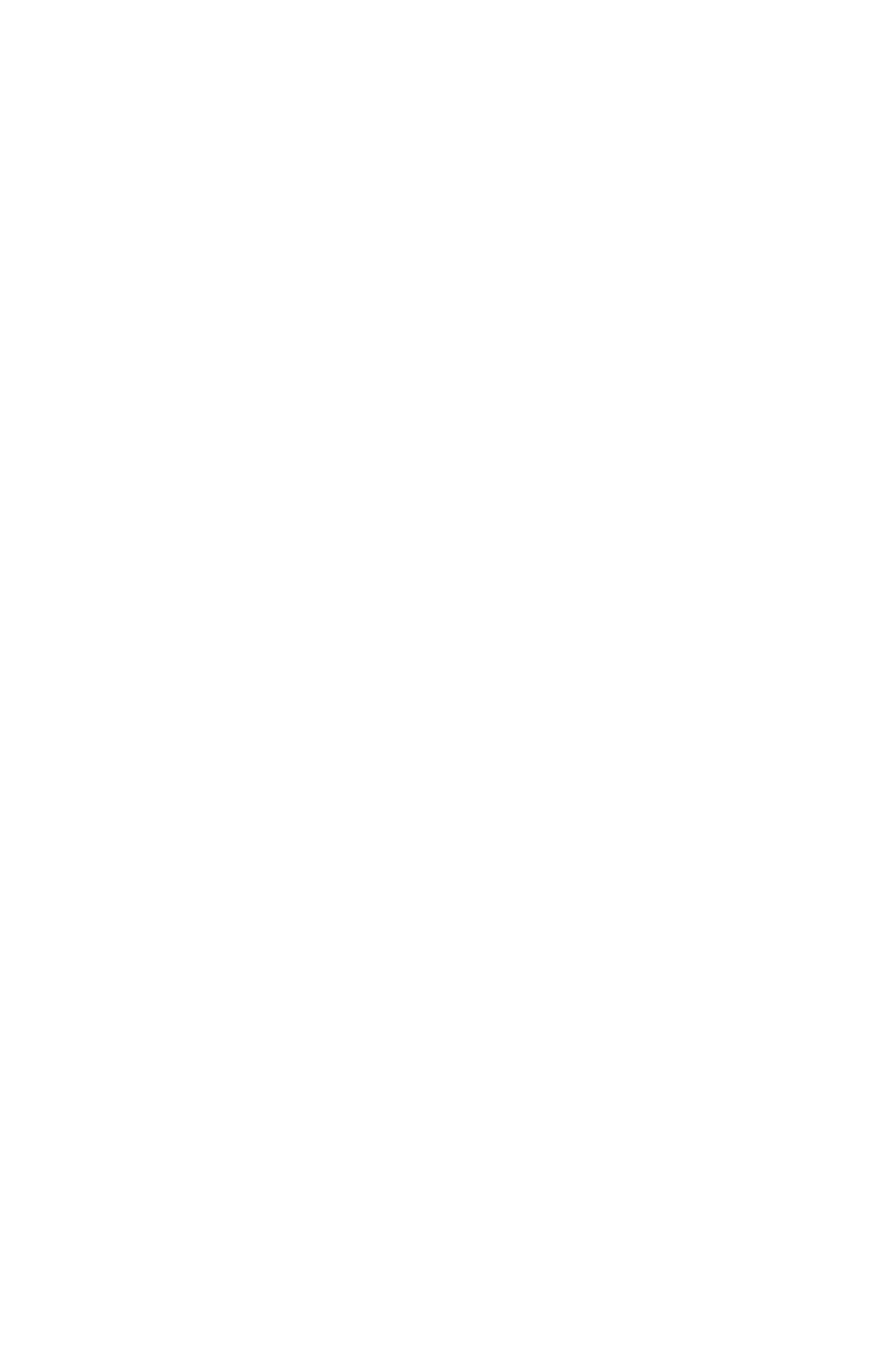What is the patent number?
Respond to the question with a well-detailed and thorough answer.

The patent number can be found in the text 'US1499698' which is located below the 'Razor Blade' text and above the 'Invention' text.